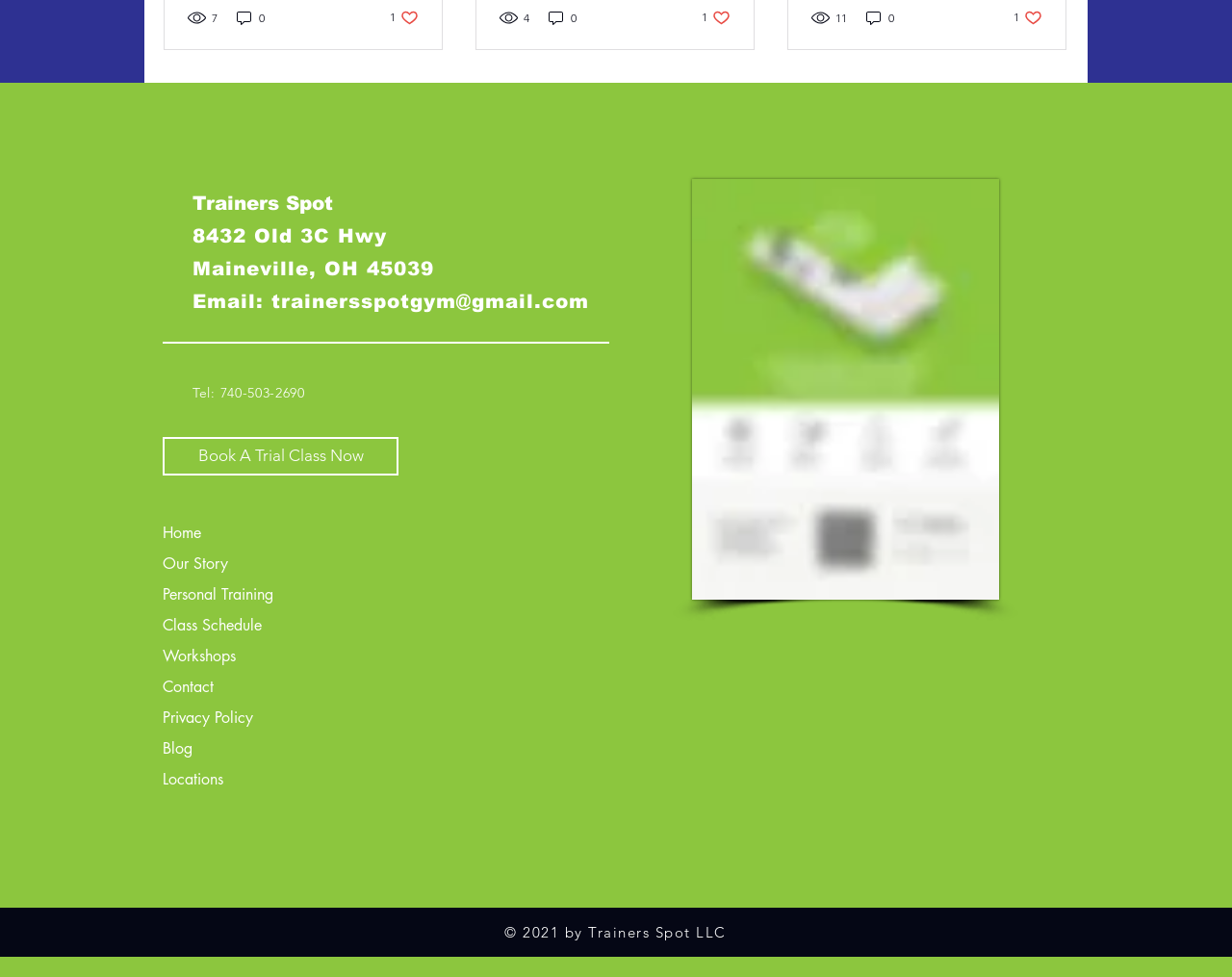How many views does the third post have?
Deliver a detailed and extensive answer to the question.

I found the number of views by looking at the generic element with the content '11 views' which is located below the image element with the content '11 views'.